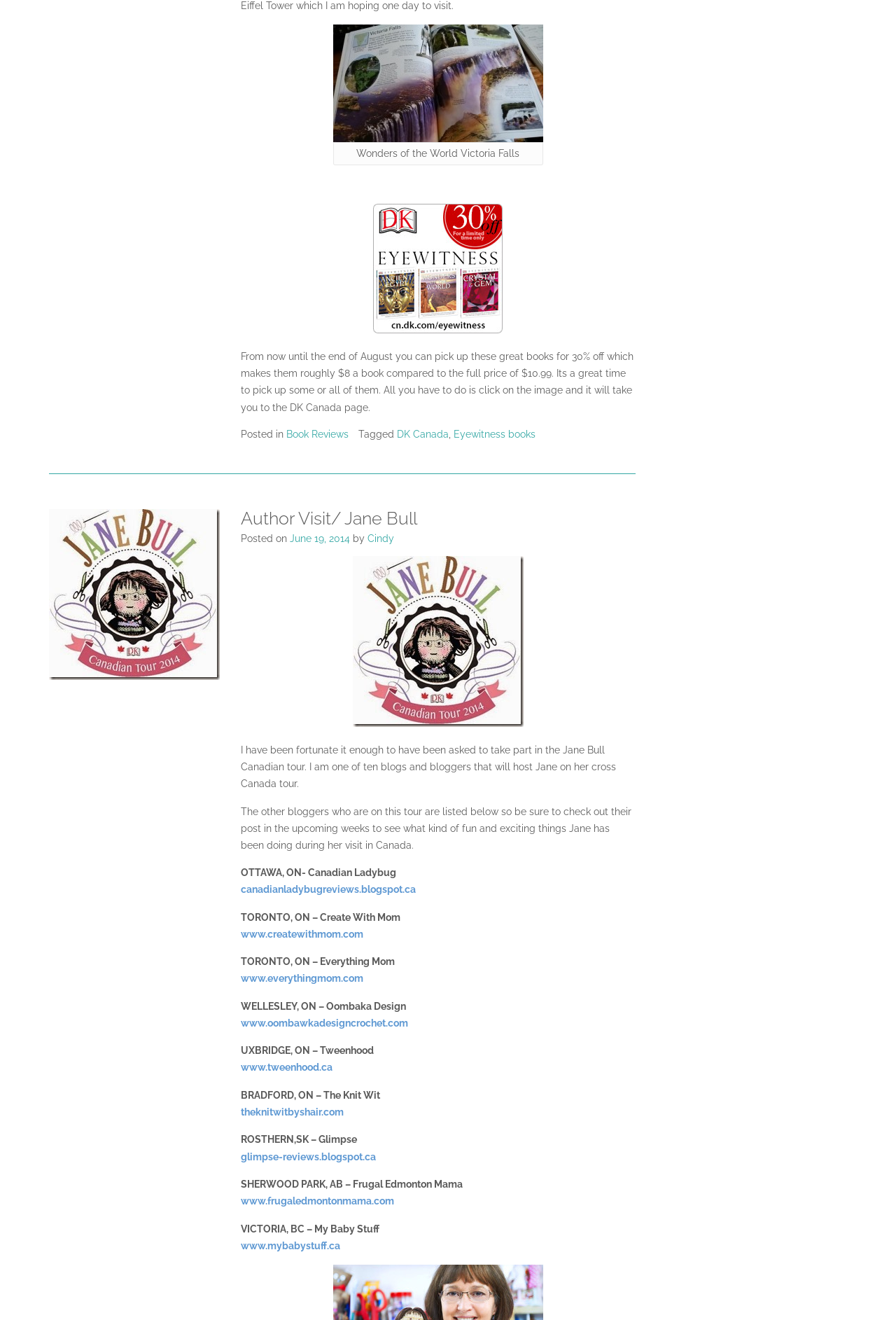What is the name of the website where the author posted?
Could you please answer the question thoroughly and with as much detail as possible?

The webpage mentions that the author posted on DK Canada, and also mentions a summer promo where DK books can be picked up for 30% off.